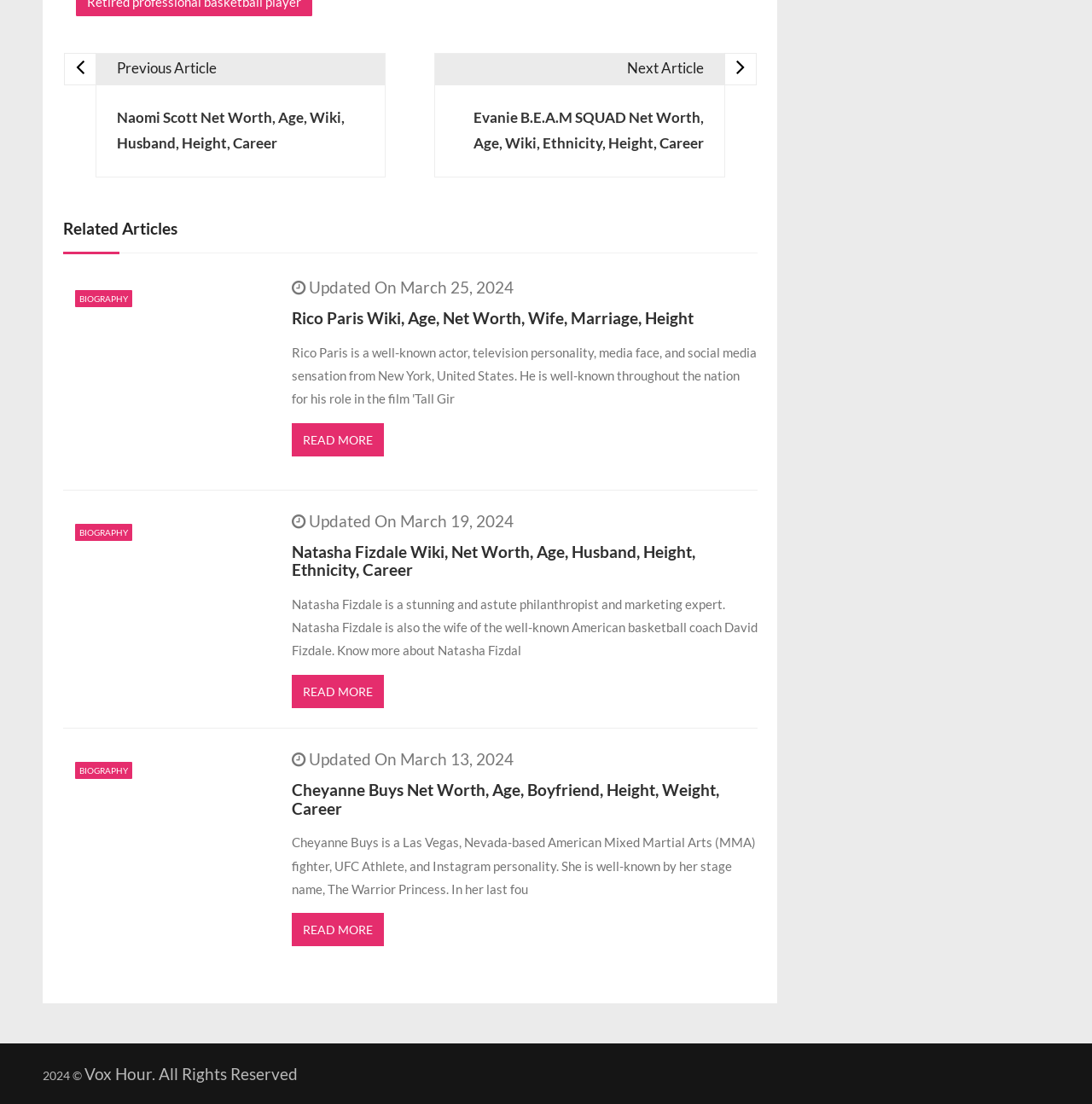What is the purpose of this webpage?
Please answer the question with a detailed and comprehensive explanation.

Based on the webpage structure and content, it appears to be a collection of biographies of various celebrities, including Rico Paris, Natasha Fizdale, and Cheyanne Buys, with links to read more about each of them.